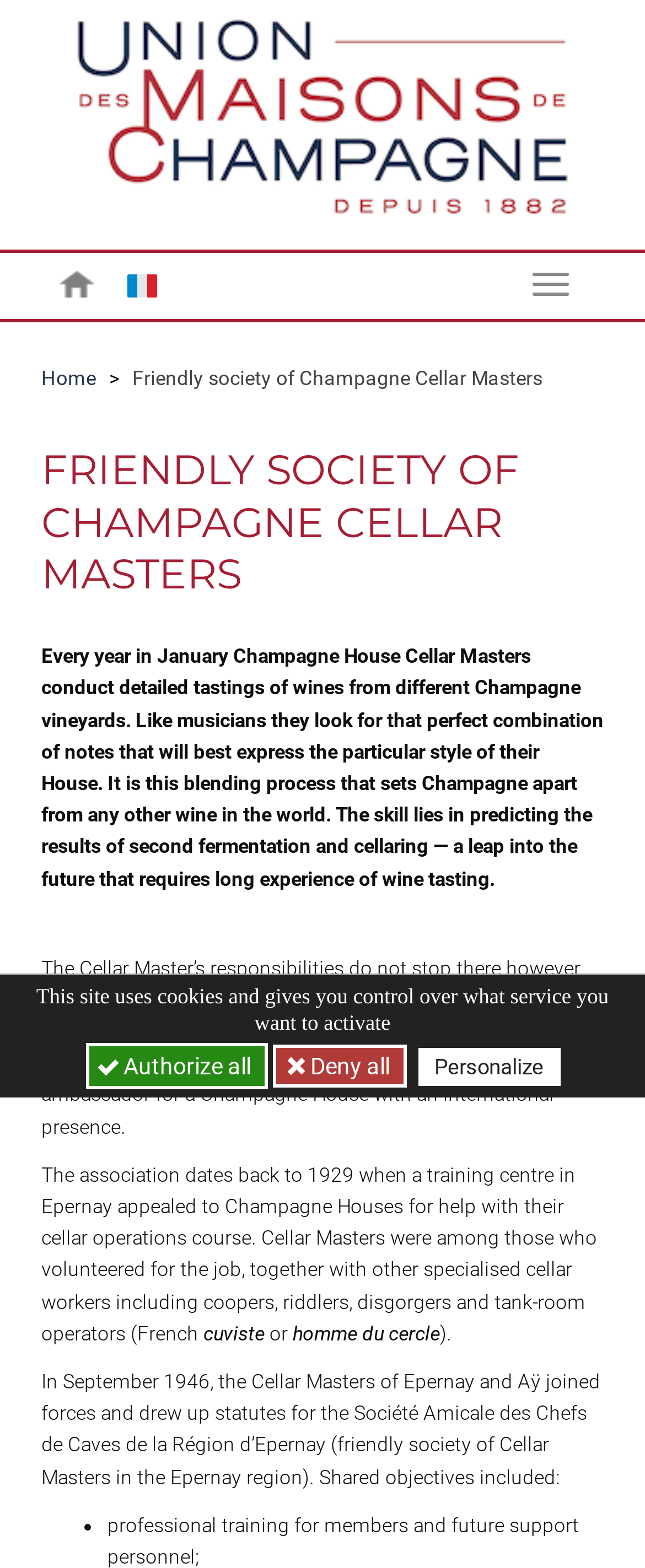What is the role of Cellar Masters?
Answer the question with a detailed and thorough explanation.

I found the answer by reading the static text elements on the webpage. The text mentions that 'Every year in January Champagne House Cellar Masters conduct detailed tastings of wines from different Champagne vineyards. Like musicians they look for that perfect combination of notes that will best express the particular style of their House.' This suggests that one of the roles of Cellar Masters is to conduct tastings and blending.